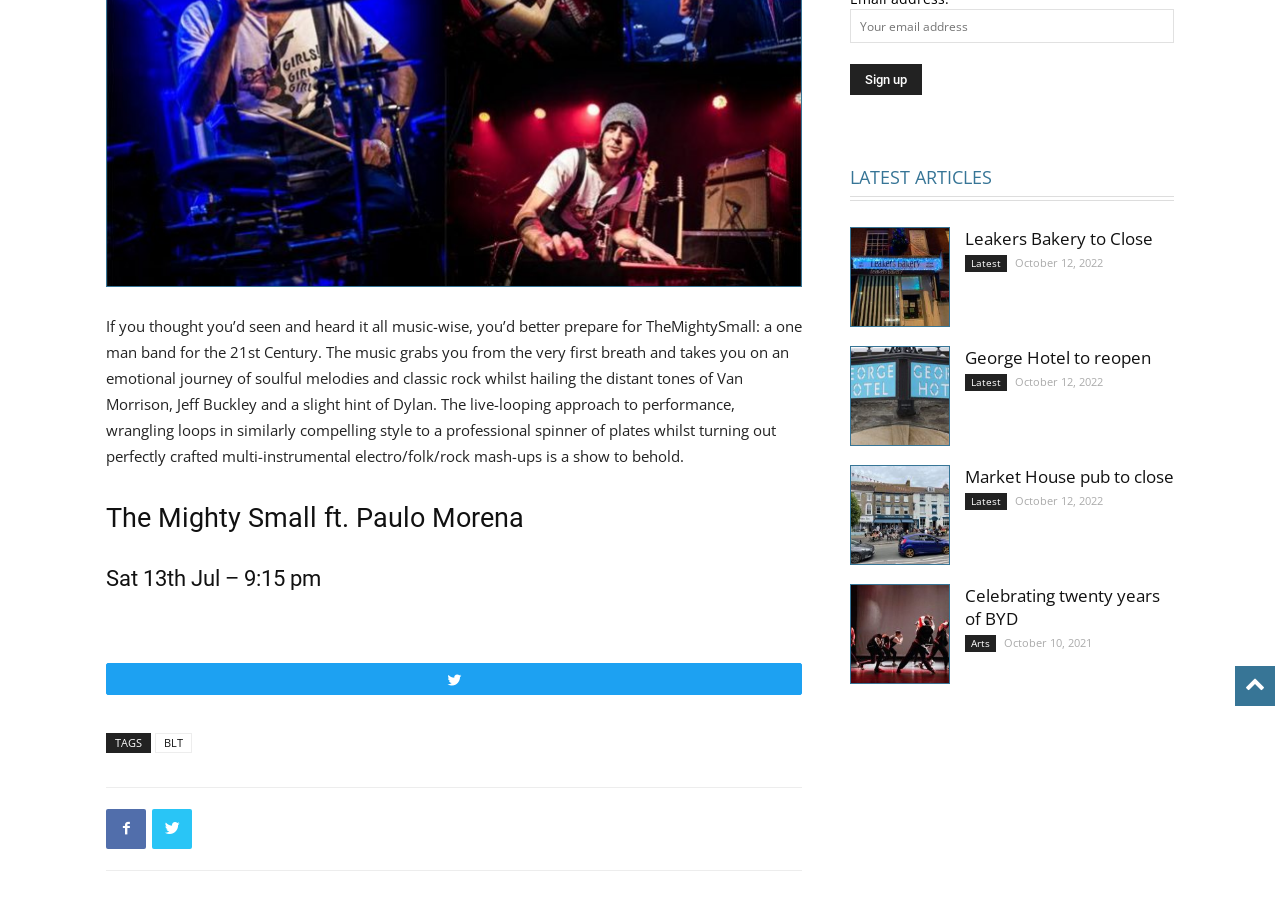From the screenshot, find the bounding box of the UI element matching this description: "Twitter". Supply the bounding box coordinates in the form [left, top, right, bottom], each a float between 0 and 1.

[0.119, 0.9, 0.15, 0.945]